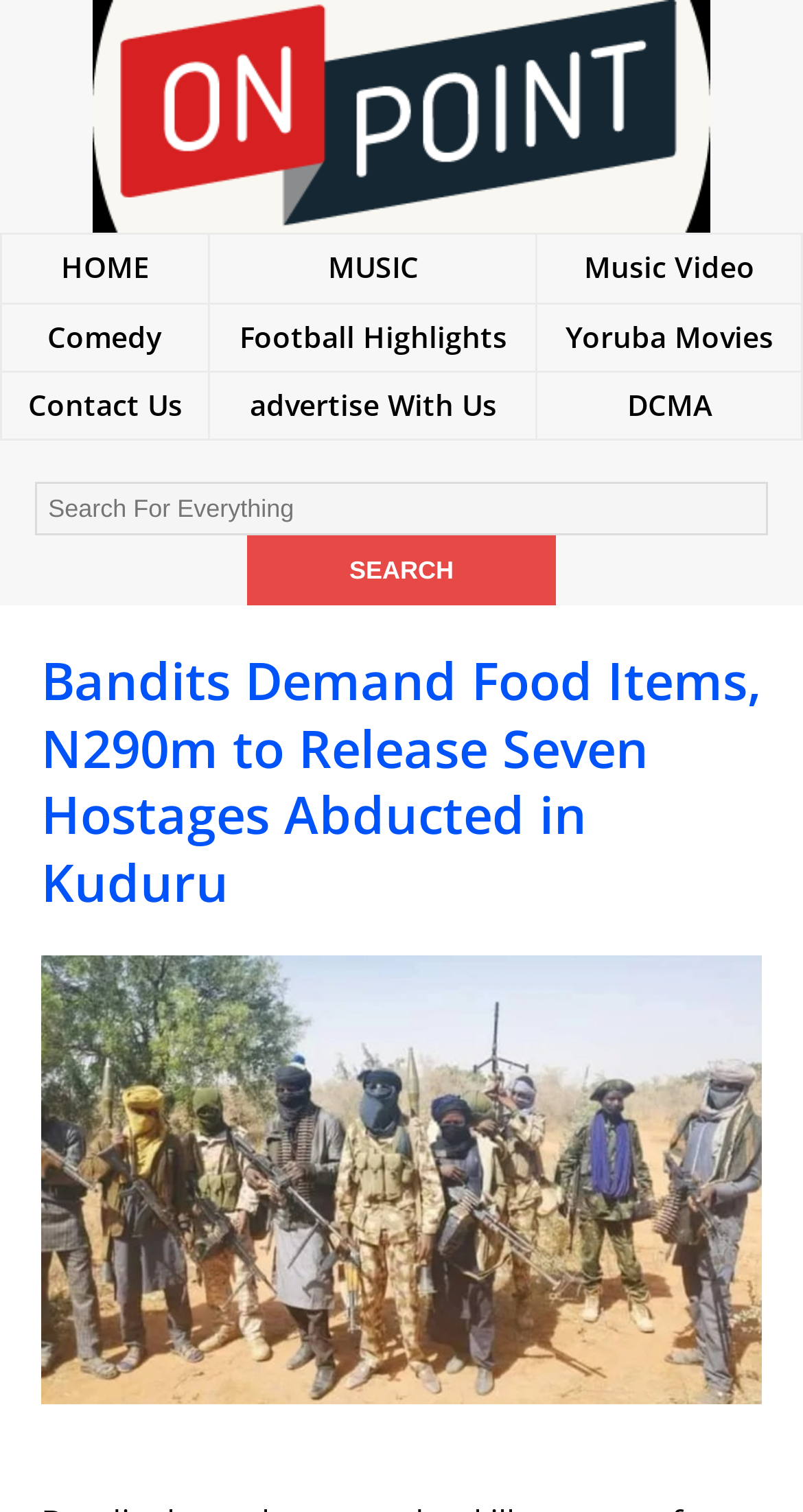What is the text of the header?
Respond to the question with a well-detailed and thorough answer.

The header is a heading element that contains the text 'Bandits Demand Food Items, N290m to Release Seven Hostages Abducted in Kuduru'. This text is likely the title of the article or main content of the webpage.